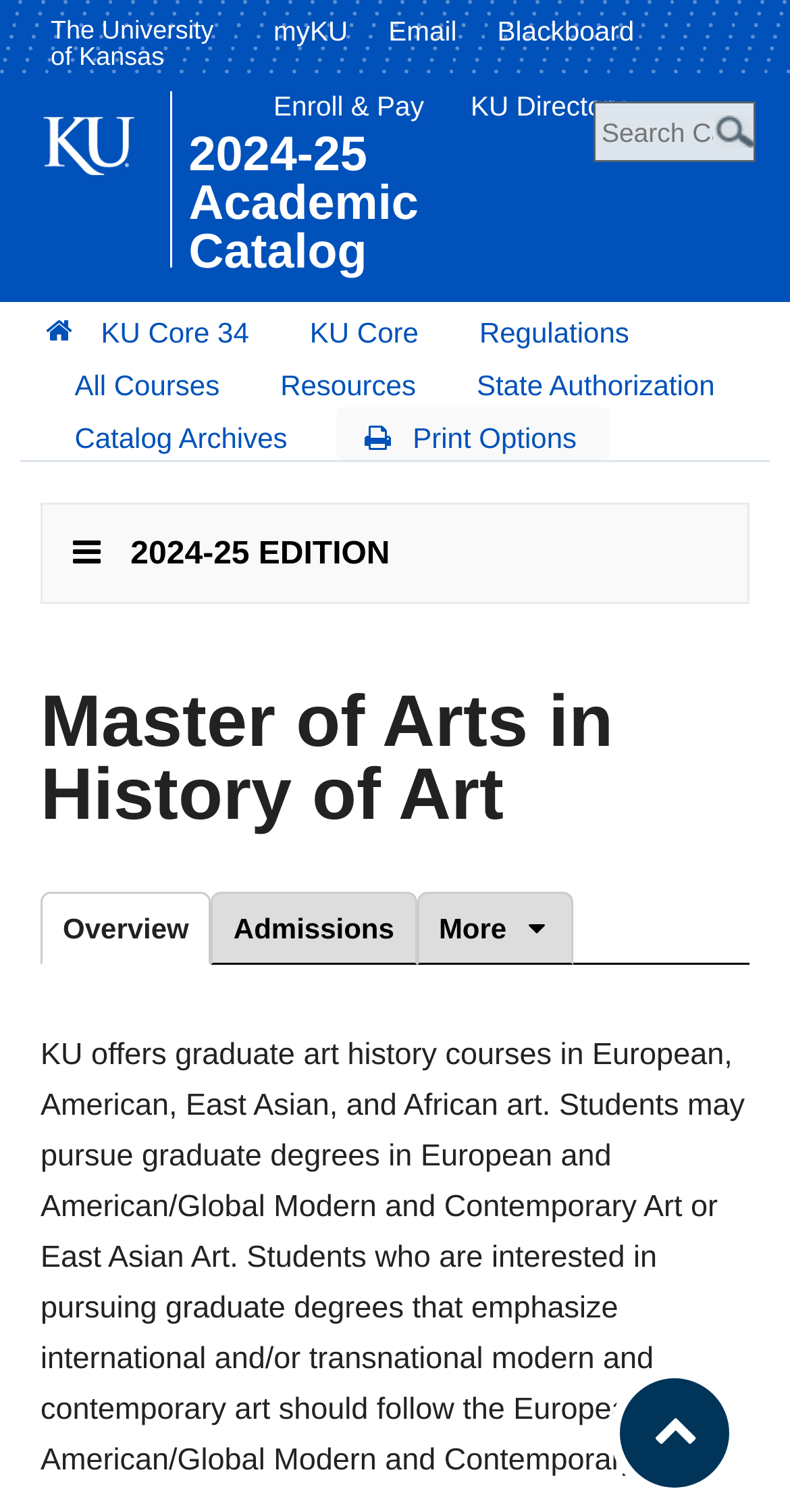Return the bounding box coordinates of the UI element that corresponds to this description: "All Courses". The coordinates must be given as four float numbers in the range of 0 and 1, [left, top, right, bottom].

[0.058, 0.235, 0.319, 0.269]